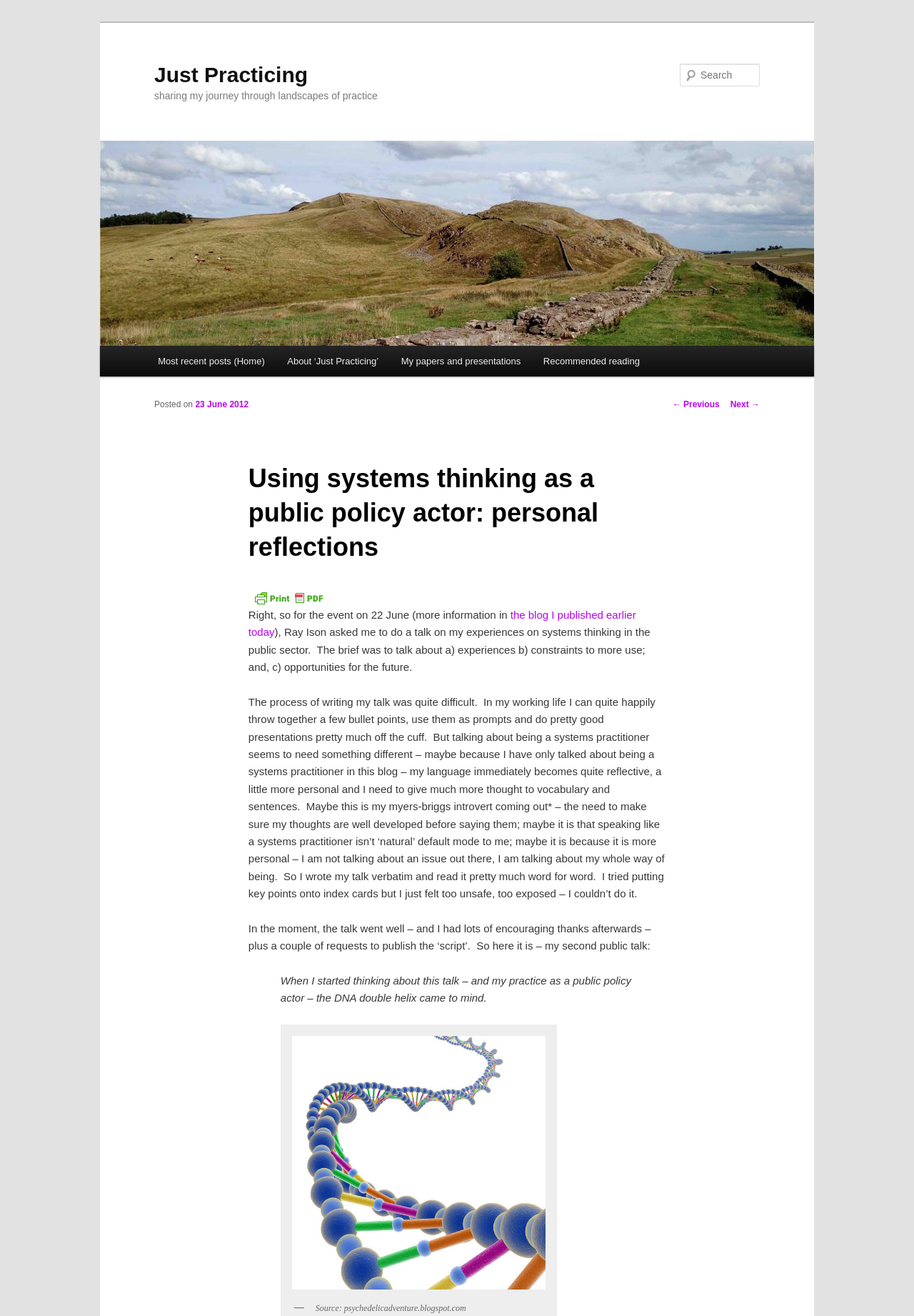Show me the bounding box coordinates of the clickable region to achieve the task as per the instruction: "Read the blog published earlier today".

[0.272, 0.463, 0.696, 0.485]